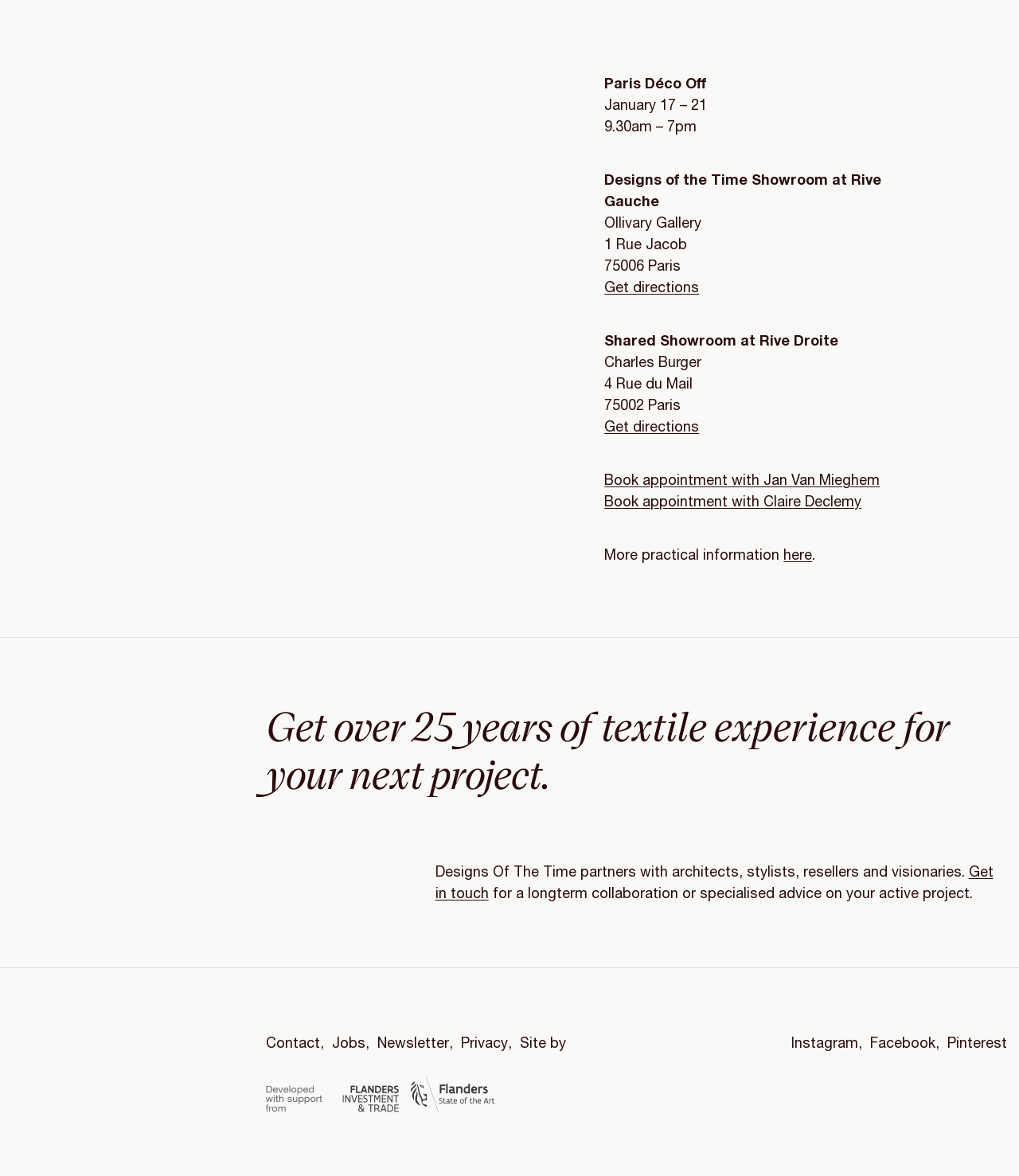Using the provided description: "Get directions", find the bounding box coordinates of the corresponding UI element. The output should be four float numbers between 0 and 1, in the format [left, top, right, bottom].

[0.593, 0.355, 0.686, 0.37]